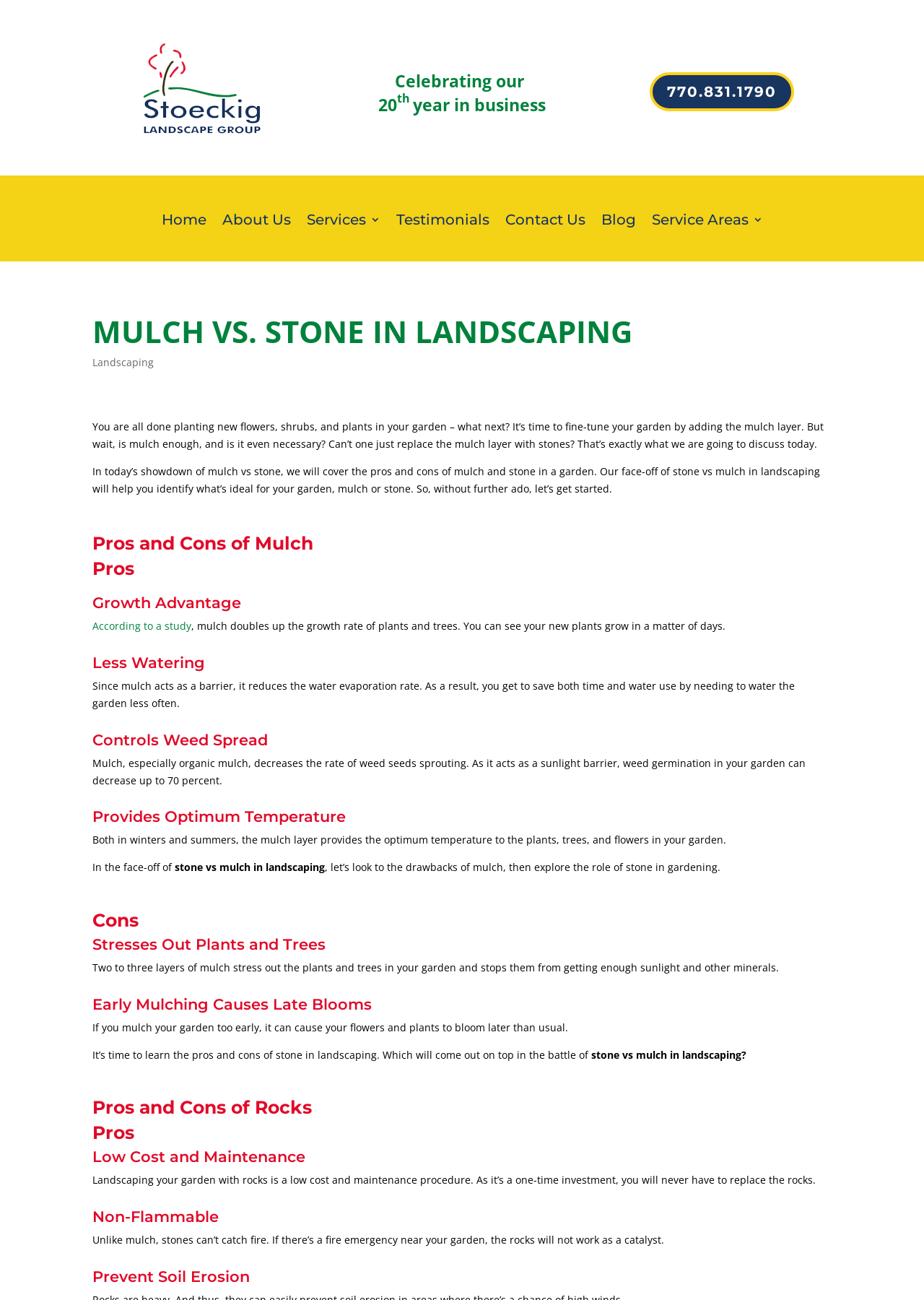What is the topic of the article?
Give a detailed response to the question by analyzing the screenshot.

The heading 'MULCH VS. STONE IN LANDSCAPING' and the content of the article suggest that the topic is a comparison between mulch and stone in landscaping.